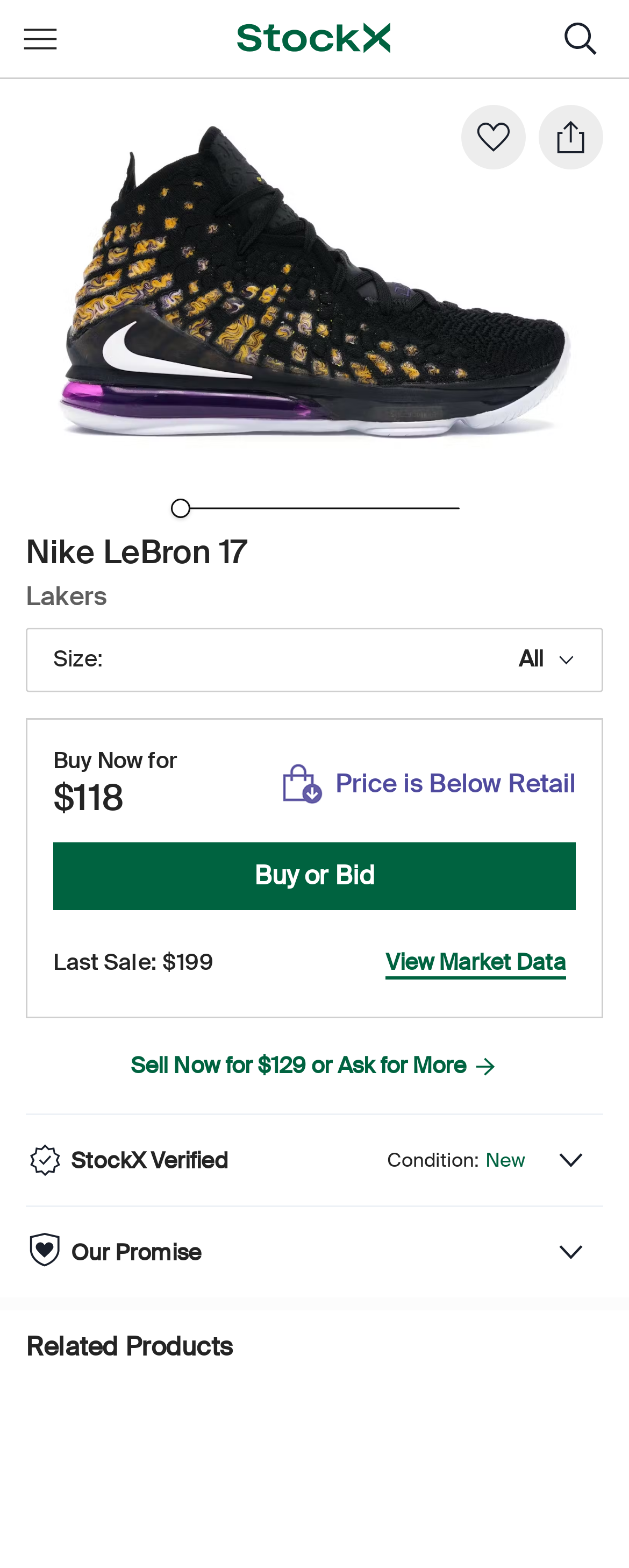Respond to the following question using a concise word or phrase: 
What is the minimum value of the slider?

0